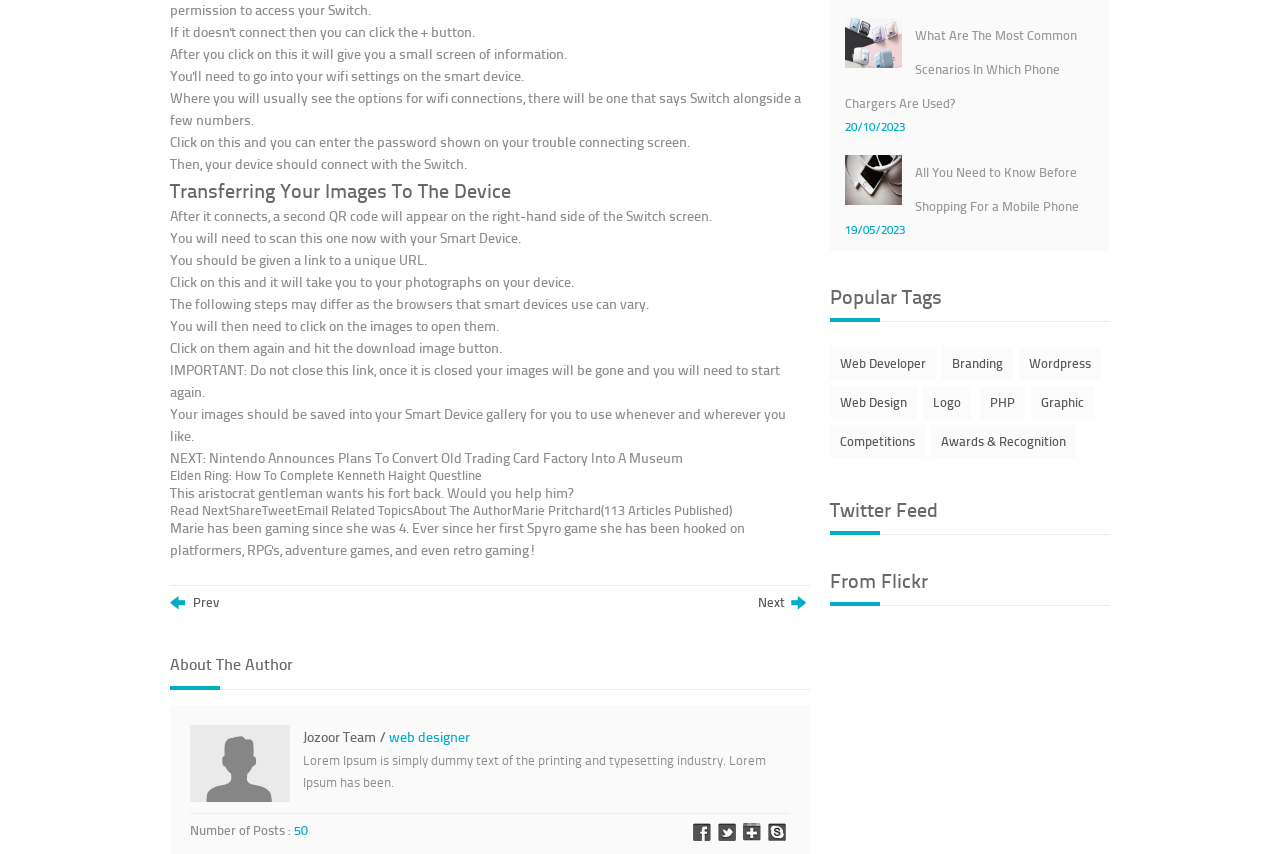Please determine the bounding box coordinates of the element to click on in order to accomplish the following task: "Scan the QR code on the right-hand side of the Switch screen". Ensure the coordinates are four float numbers ranging from 0 to 1, i.e., [left, top, right, bottom].

[0.133, 0.241, 0.556, 0.263]